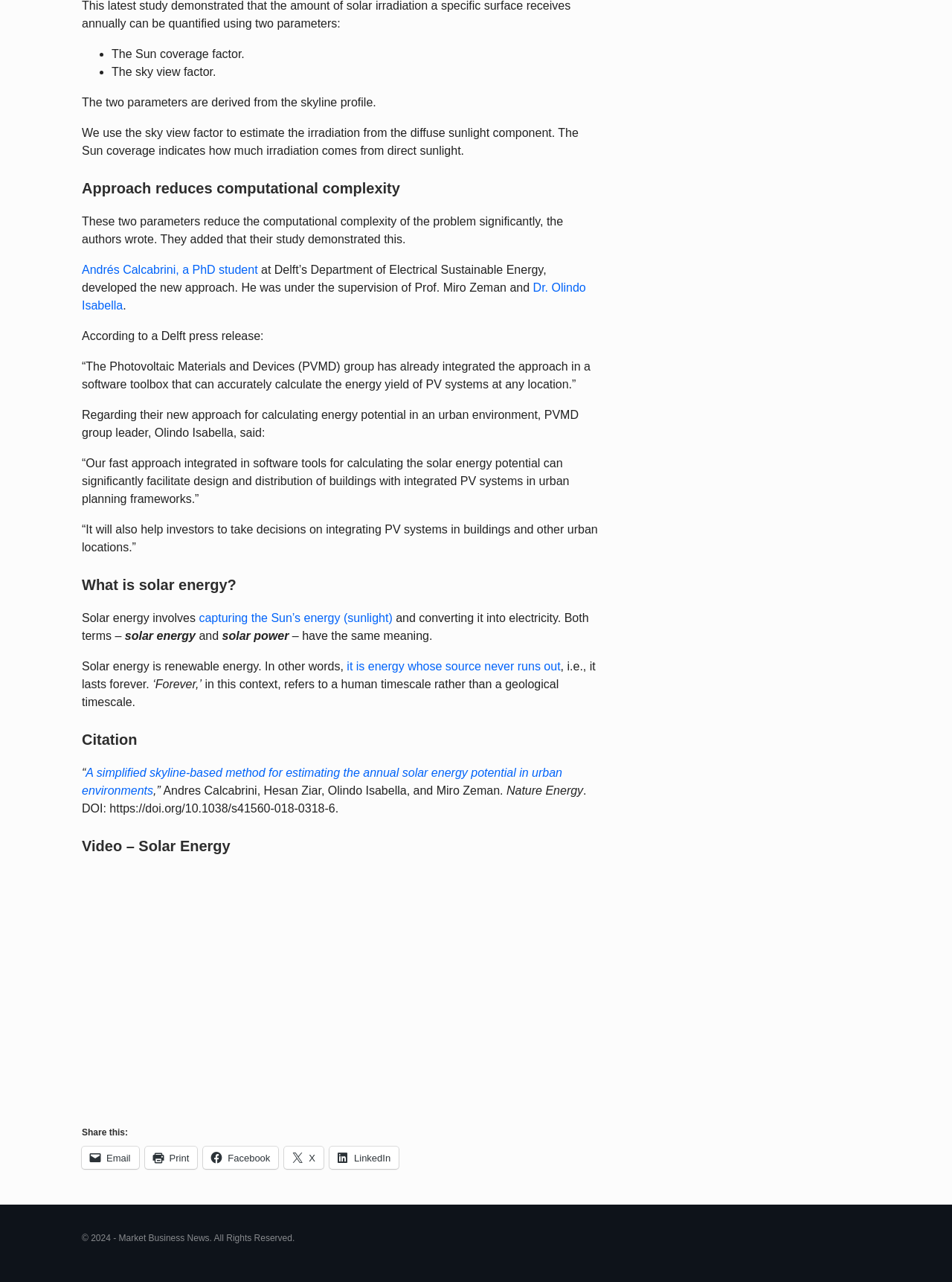Please identify the bounding box coordinates of the region to click in order to complete the given instruction: "Click the link to learn more about Dr. Olindo Isabella". The coordinates should be four float numbers between 0 and 1, i.e., [left, top, right, bottom].

[0.086, 0.219, 0.615, 0.243]